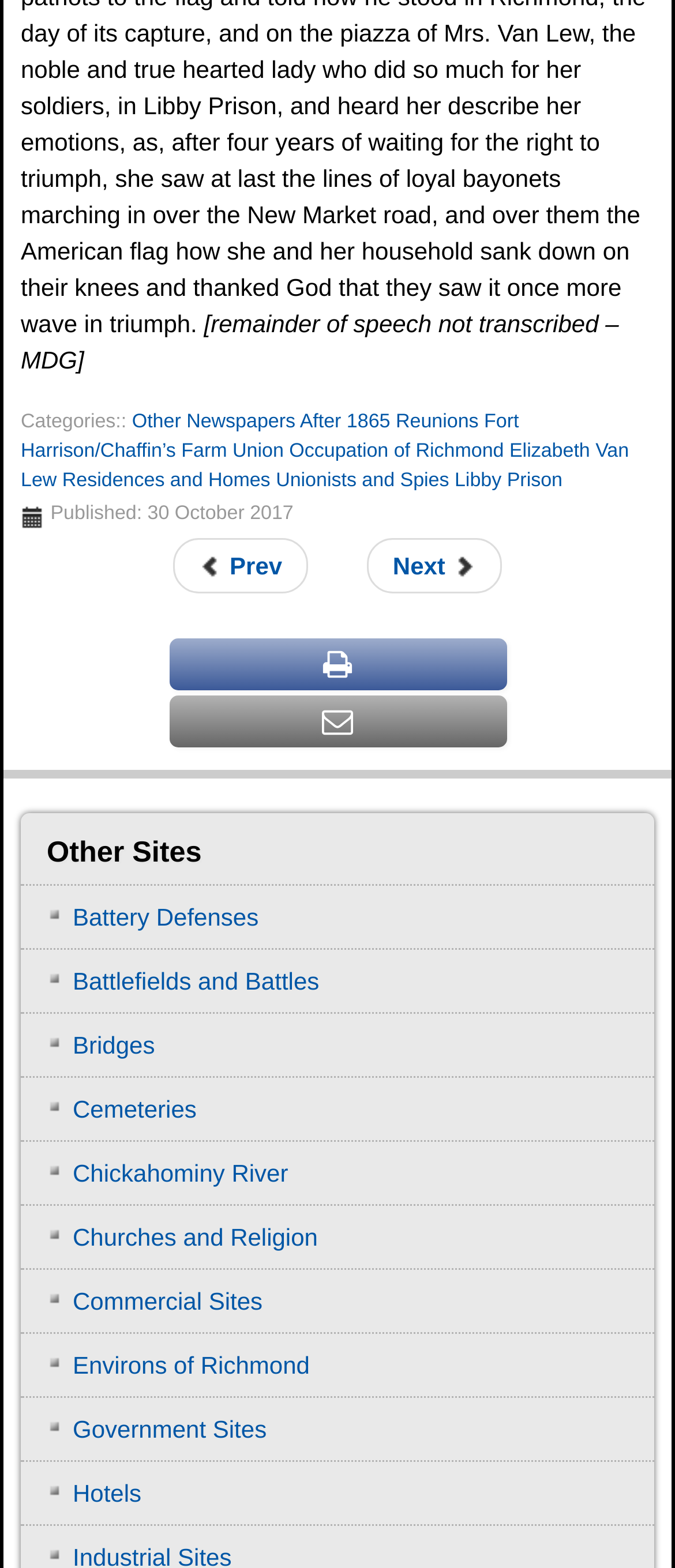Respond with a single word or phrase to the following question:
What are the categories of articles on this webpage?

Newspapers, Reunions, etc.